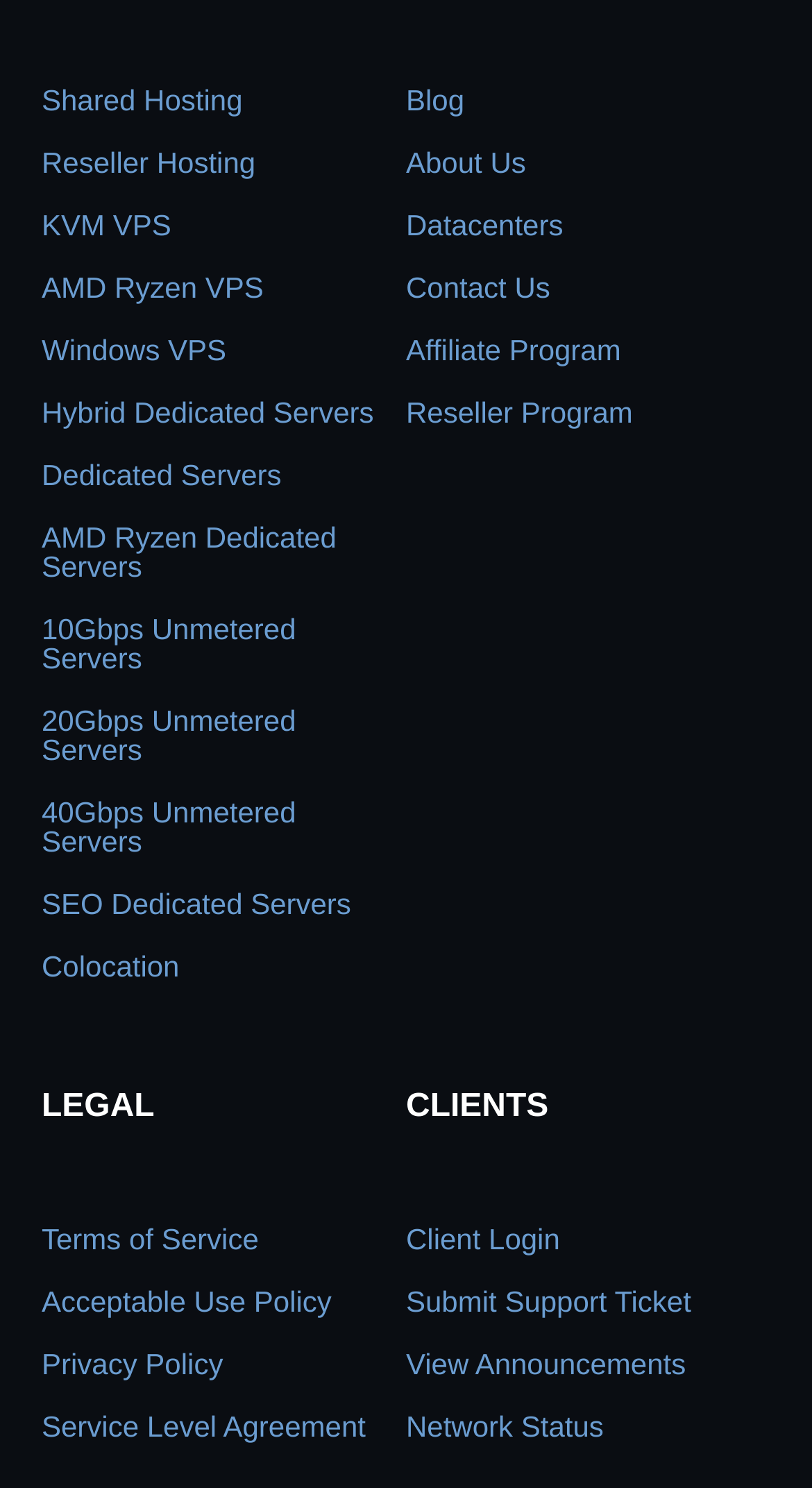Locate the UI element that matches the description Contact Us in the webpage screenshot. Return the bounding box coordinates in the format (top-left x, top-left y, bottom-right x, bottom-right y), with values ranging from 0 to 1.

[0.5, 0.182, 0.678, 0.204]